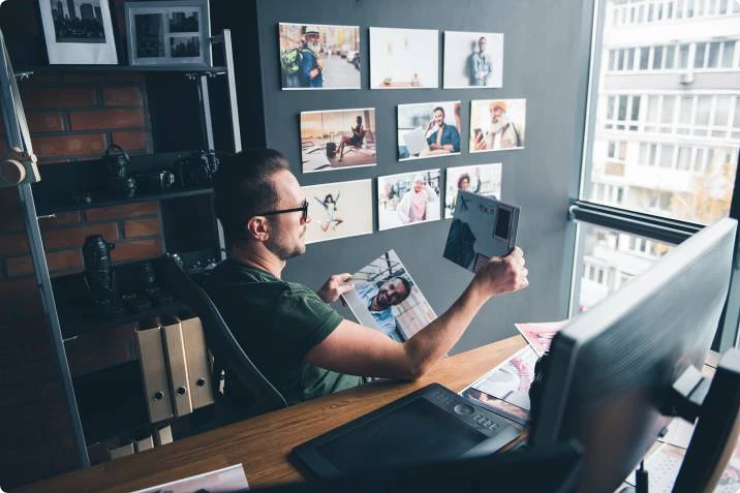What is the purpose of the large windows?
Please provide a single word or phrase in response based on the screenshot.

To allow natural light